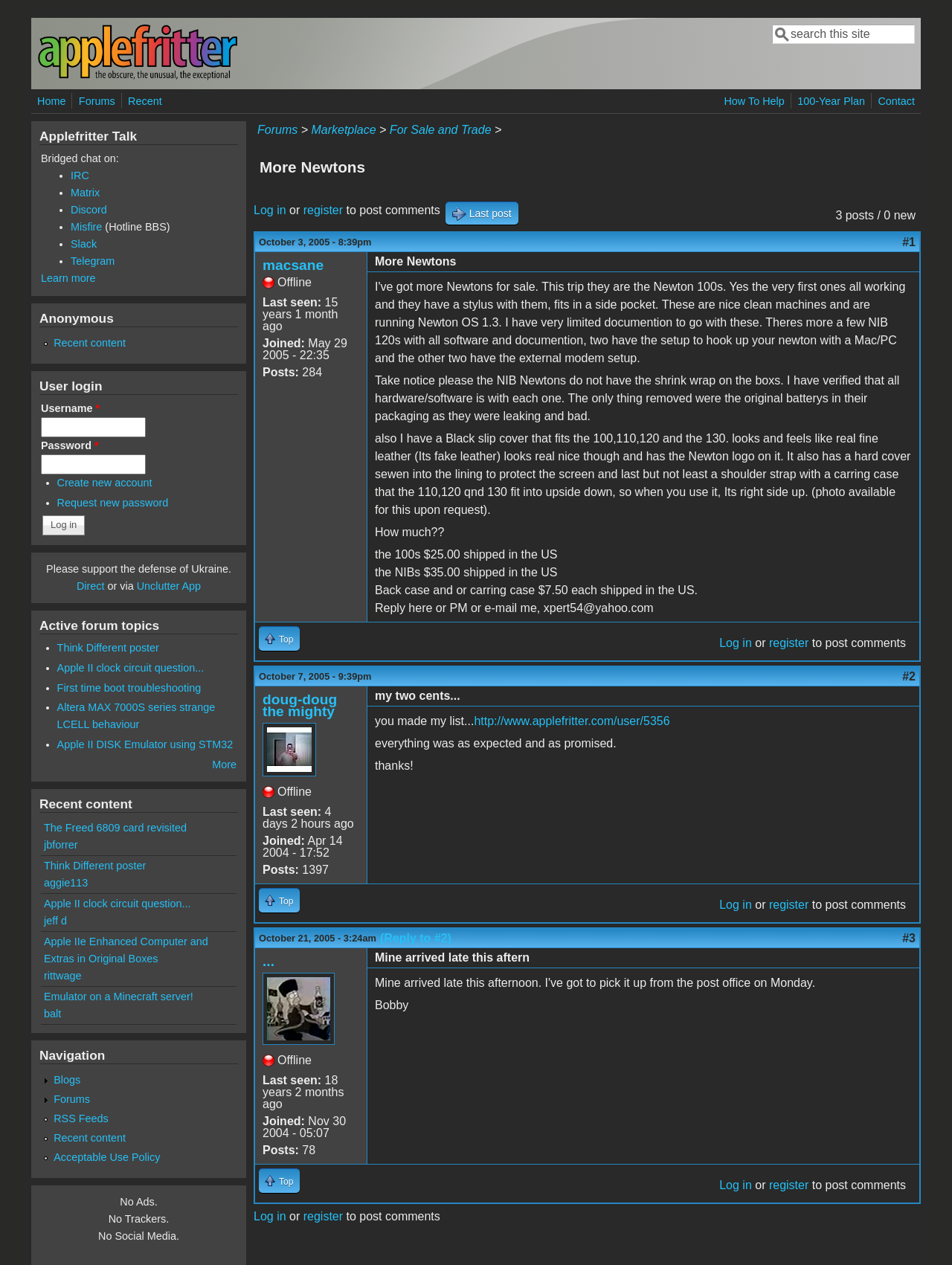Please answer the following question using a single word or phrase: 
What is the purpose of the 'Last post' link?

To view the last post